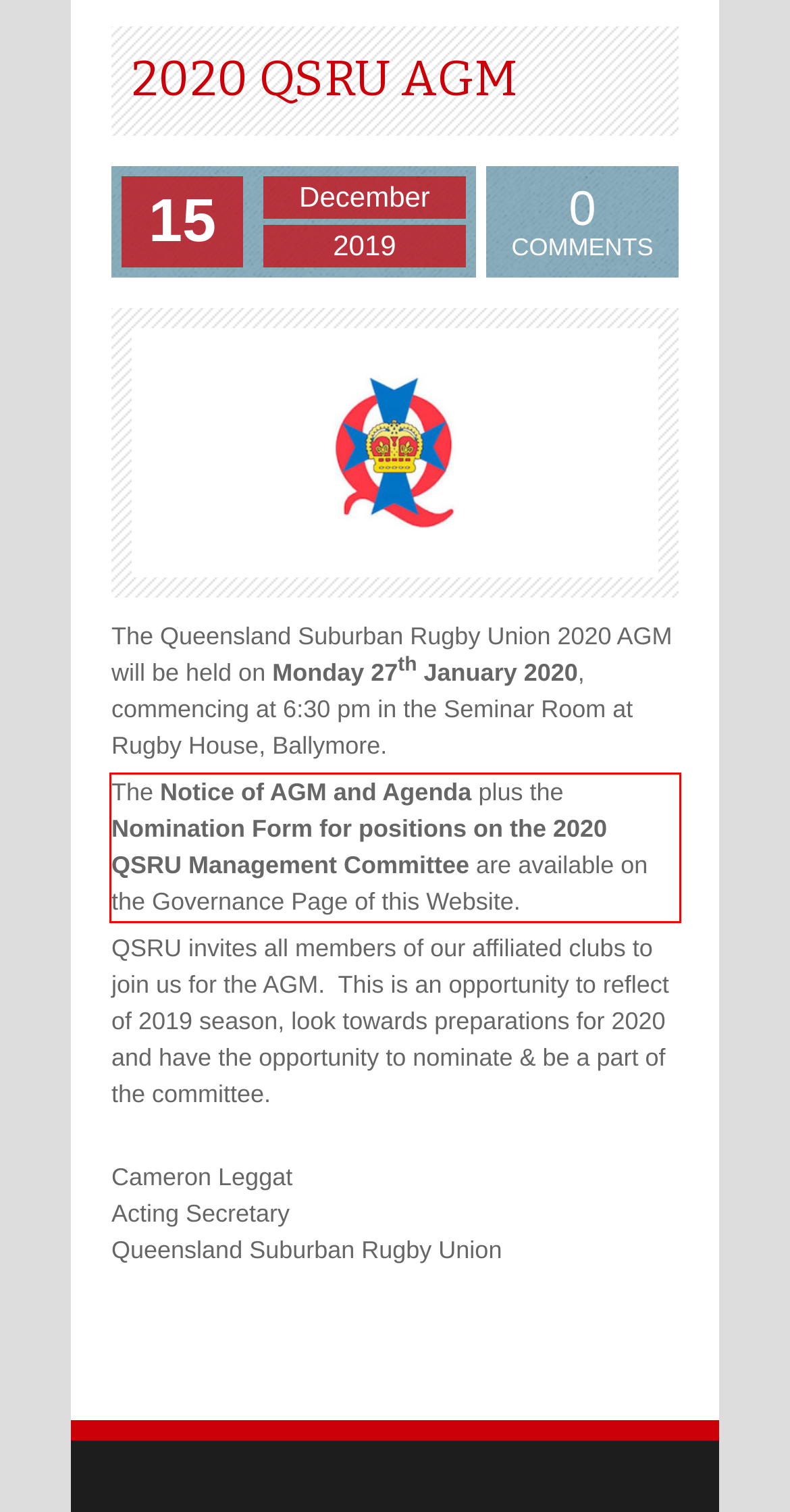You have a screenshot with a red rectangle around a UI element. Recognize and extract the text within this red bounding box using OCR.

The Notice of AGM and Agenda plus the Nomination Form for positions on the 2020 QSRU Management Committee are available on the Governance Page of this Website.